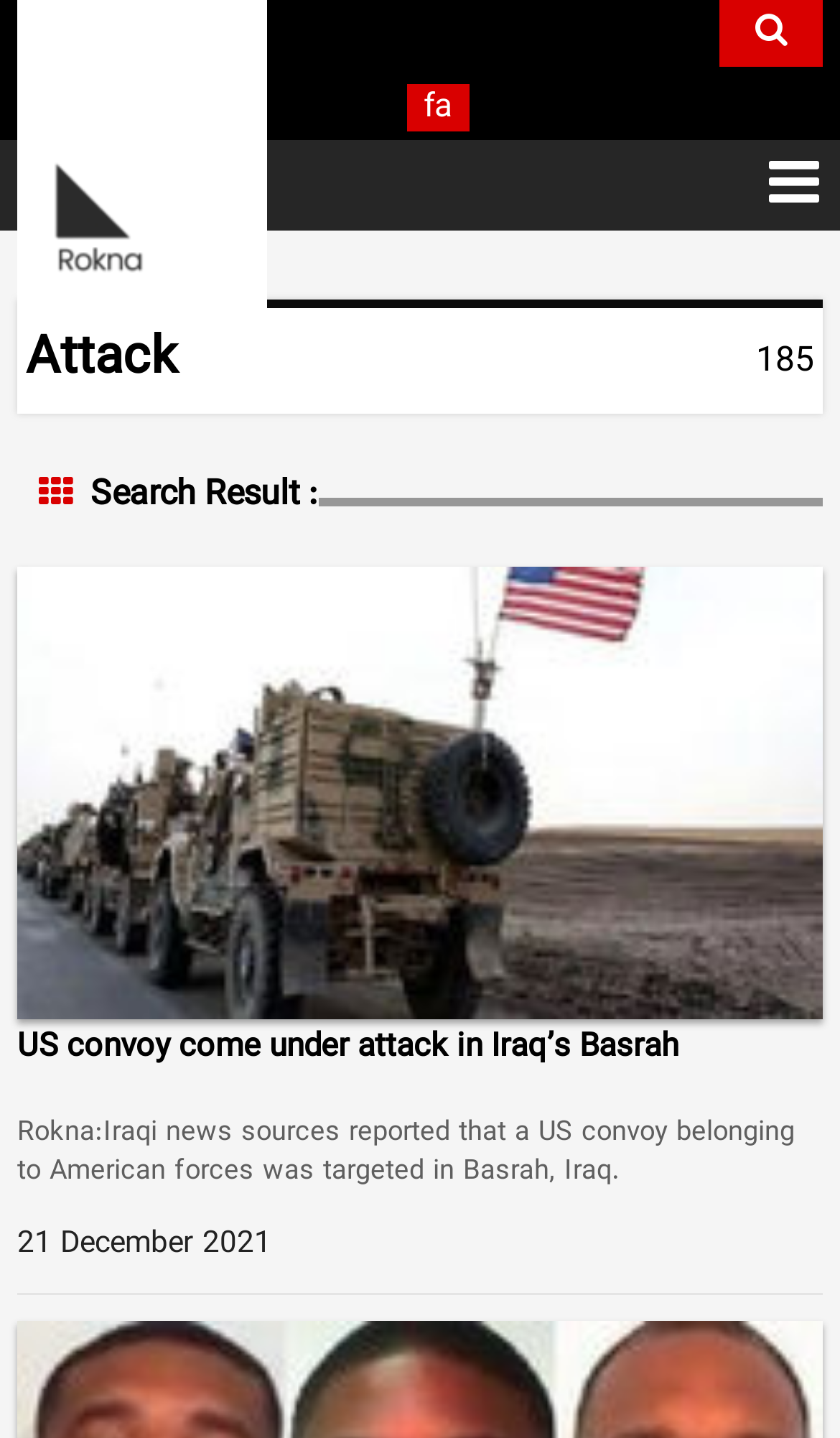What is the topic of the news article?
Look at the webpage screenshot and answer the question with a detailed explanation.

The topic of the news article can be determined by looking at the heading 'US convoy come under attack in Iraq’s Basrah' and the corresponding image and link elements. This suggests that the news article is about a US convoy being attacked in Iraq.